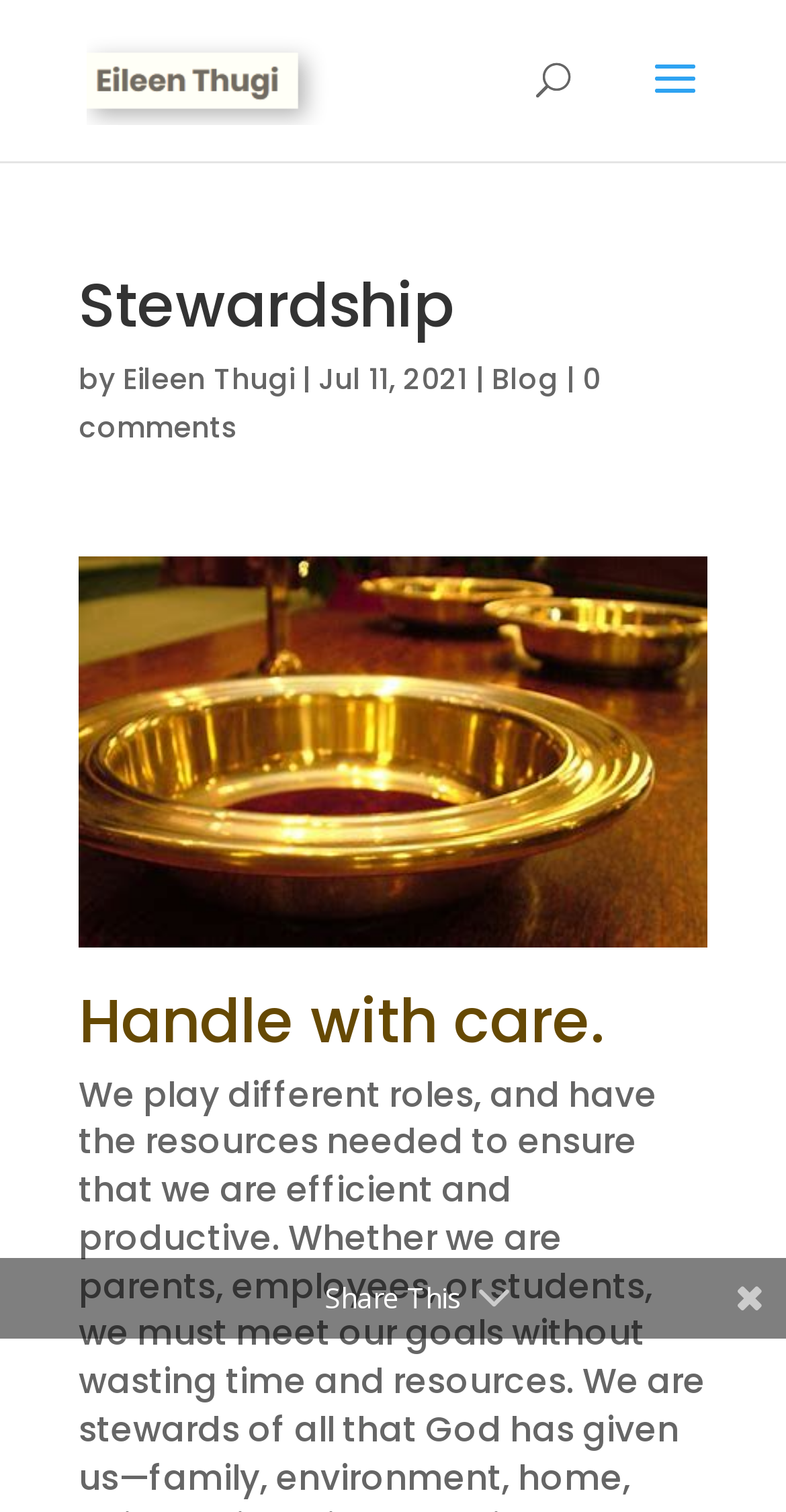Reply to the question below using a single word or brief phrase:
Who is the author of this article?

Eileen Thugi